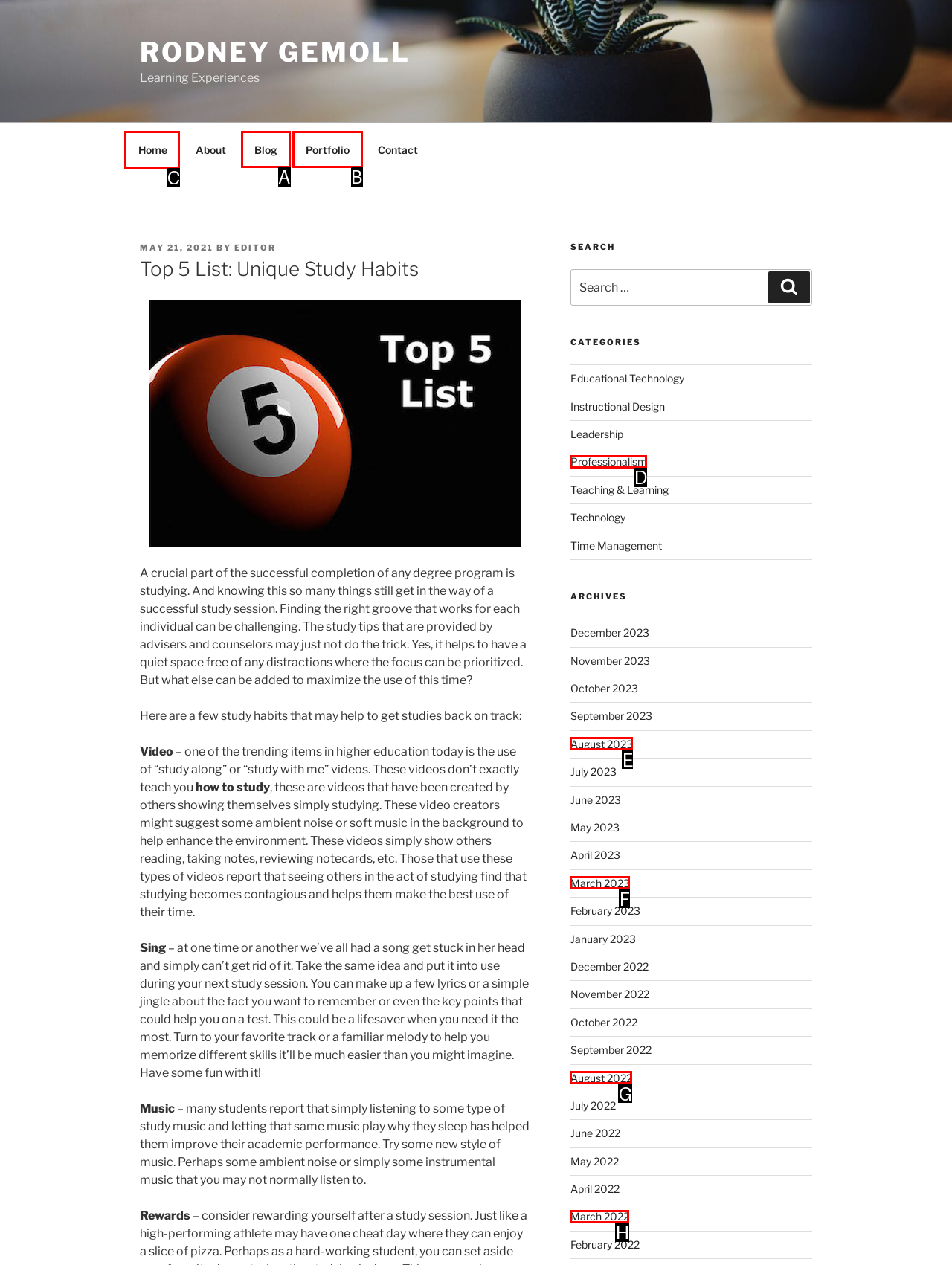Identify the letter of the UI element you should interact with to perform the task: Click on the 'Home' link
Reply with the appropriate letter of the option.

C